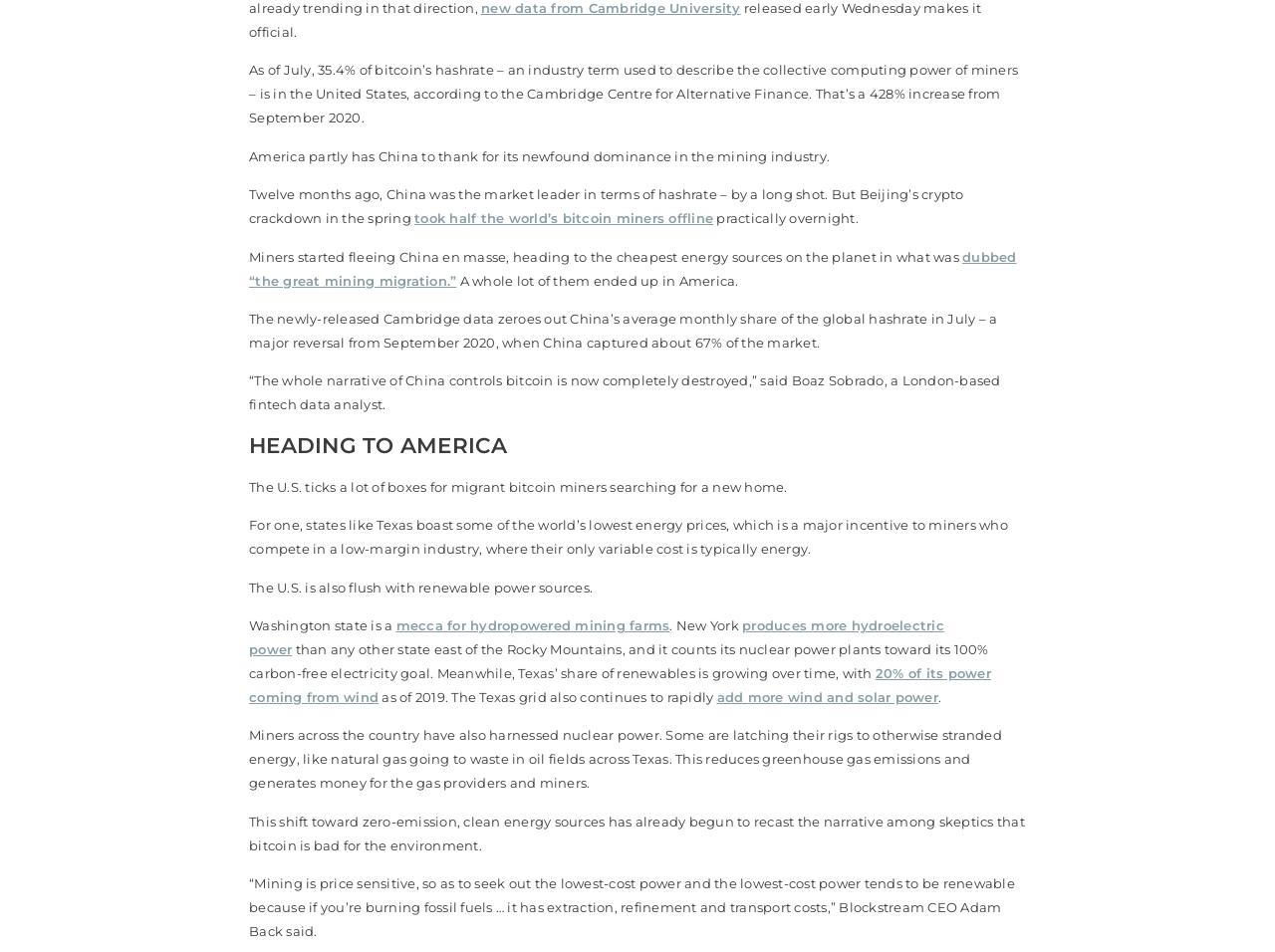Highlight the bounding box of the UI element that corresponds to this description: "dubbed “the great mining migration.”".

[0.195, 0.261, 0.797, 0.303]